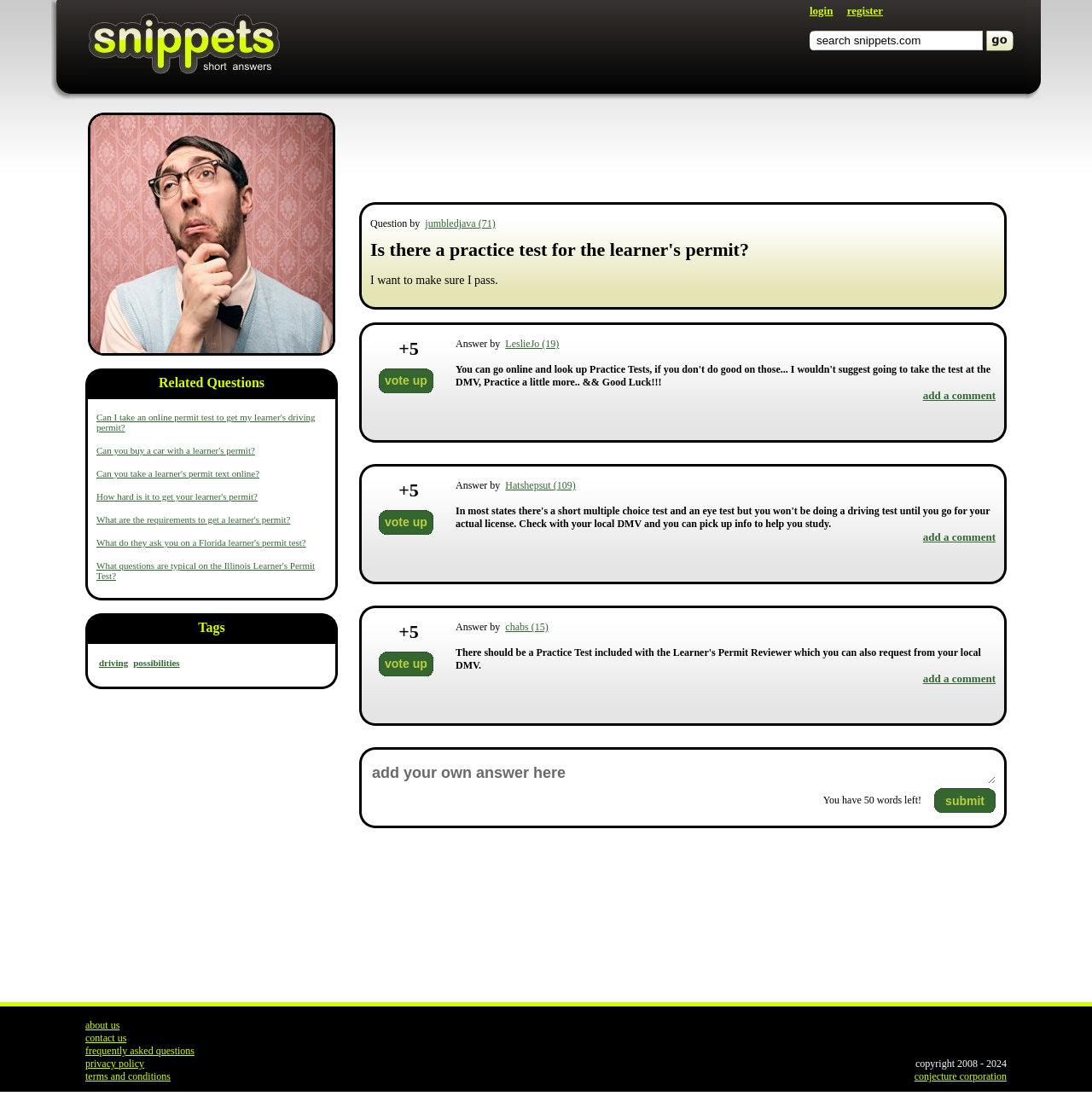Describe the webpage meticulously, covering all significant aspects.

This webpage appears to be a question-and-answer forum focused on driving-related topics. At the top of the page, there is a navigation bar with links to "login", "register", and "search snippets.com". Below the navigation bar, there is a section with a heading that reads "driving Related Questions" followed by a list of questions related to learner's permits, including "Can I take an online permit test to get my learner's driving permit?" and "What are the requirements to get a learner's permit?".

The main content of the page is a question-and-answer thread. The question, asked by "jumbledjava", is "Is there a practice test for the learner's permit? I want to make sure I pass." The answer, provided by "LeslieJo", suggests looking up practice tests online and practicing before taking the test at the DMV. The answer also includes a message of good luck.

To the left of the question-and-answer thread, there is a sidebar with a heading that reads "Tags driving possibilities". The sidebar contains links to related topics, including "driving" and "possibilities". There is also an image related to driving located above the question-and-answer thread.